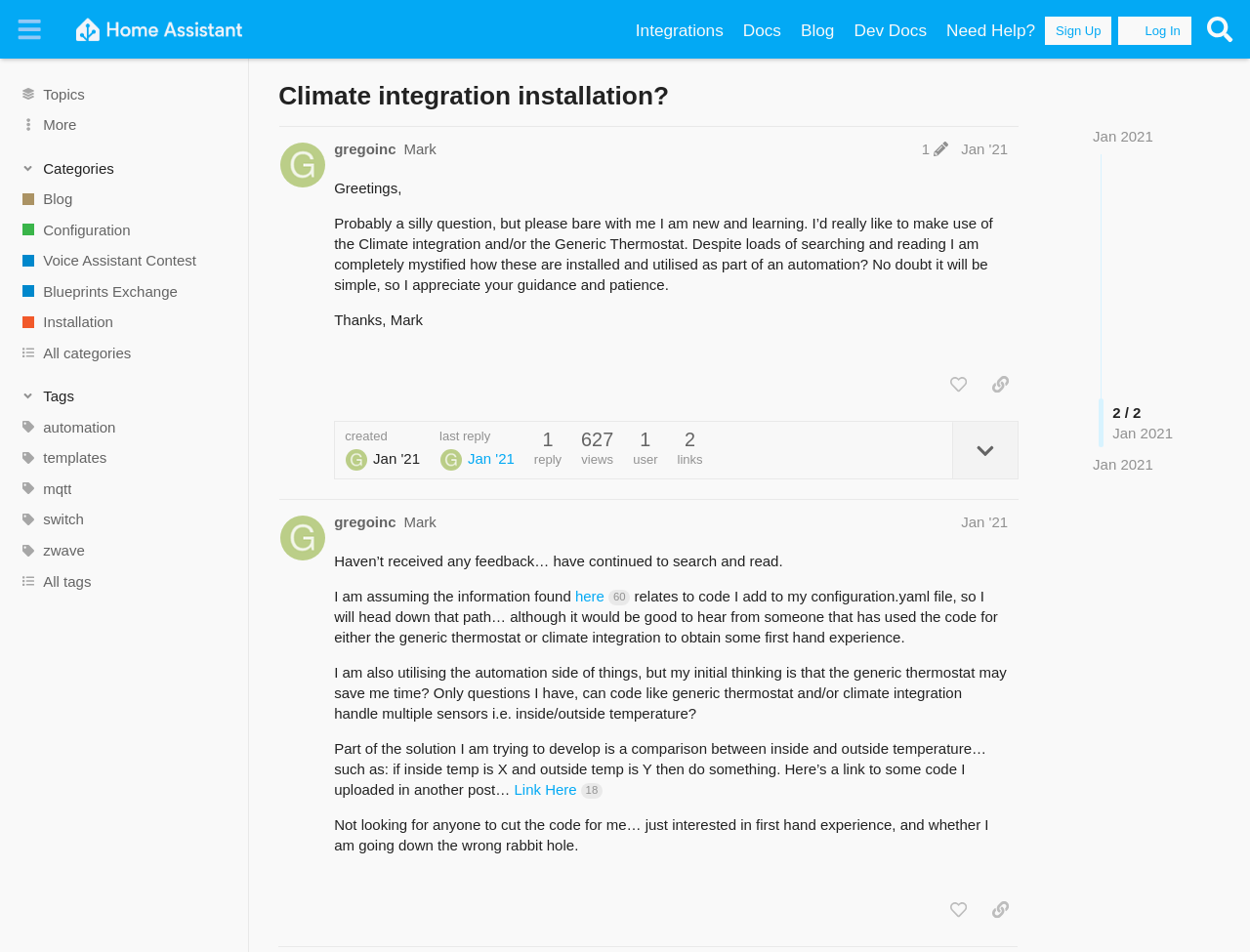Identify the bounding box coordinates of the region that should be clicked to execute the following instruction: "Search for topics".

[0.0, 0.082, 0.199, 0.115]